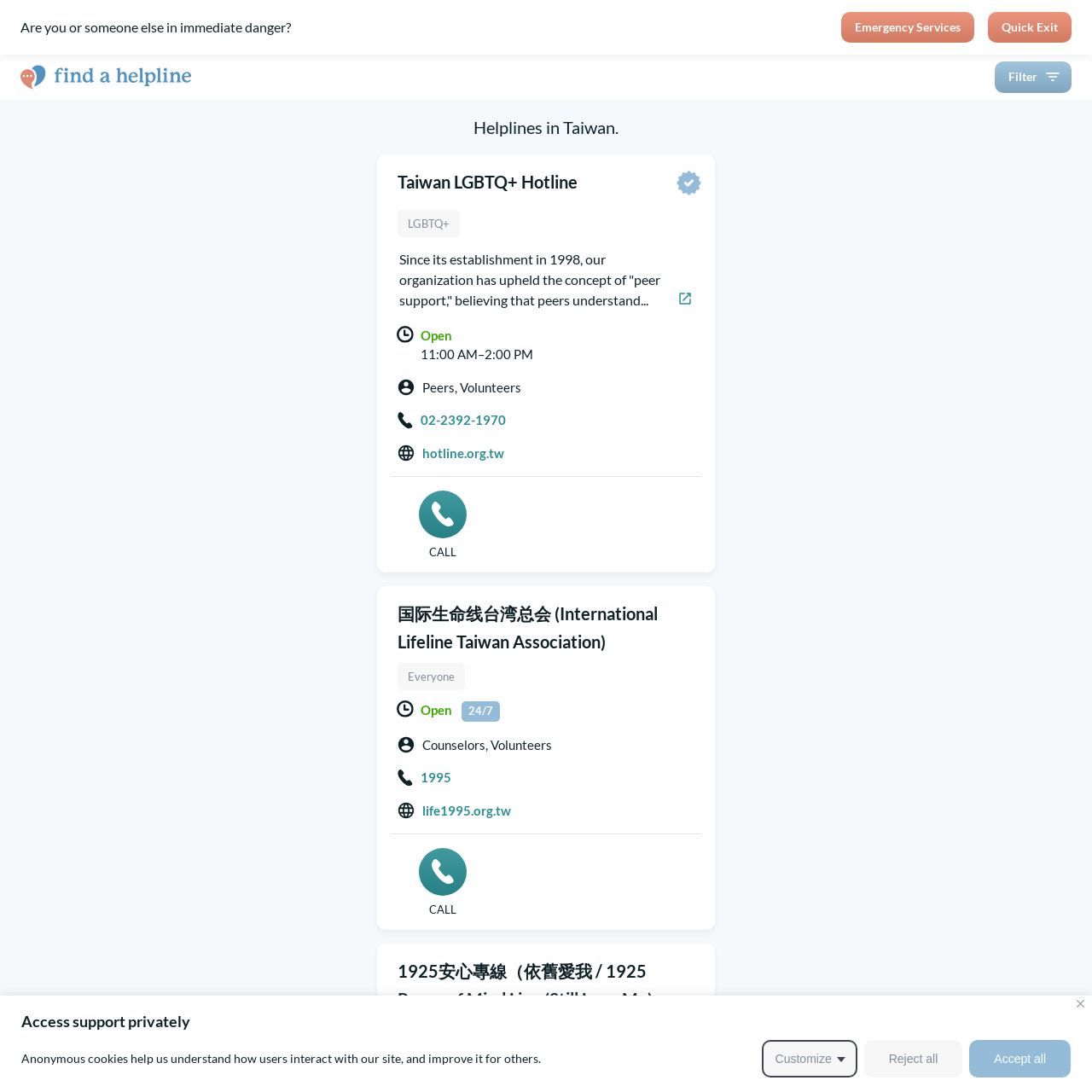Please indicate the bounding box coordinates of the element's region to be clicked to achieve the instruction: "Click the 'Filter' button". Provide the coordinates as four float numbers between 0 and 1, i.e., [left, top, right, bottom].

[0.911, 0.056, 0.981, 0.085]